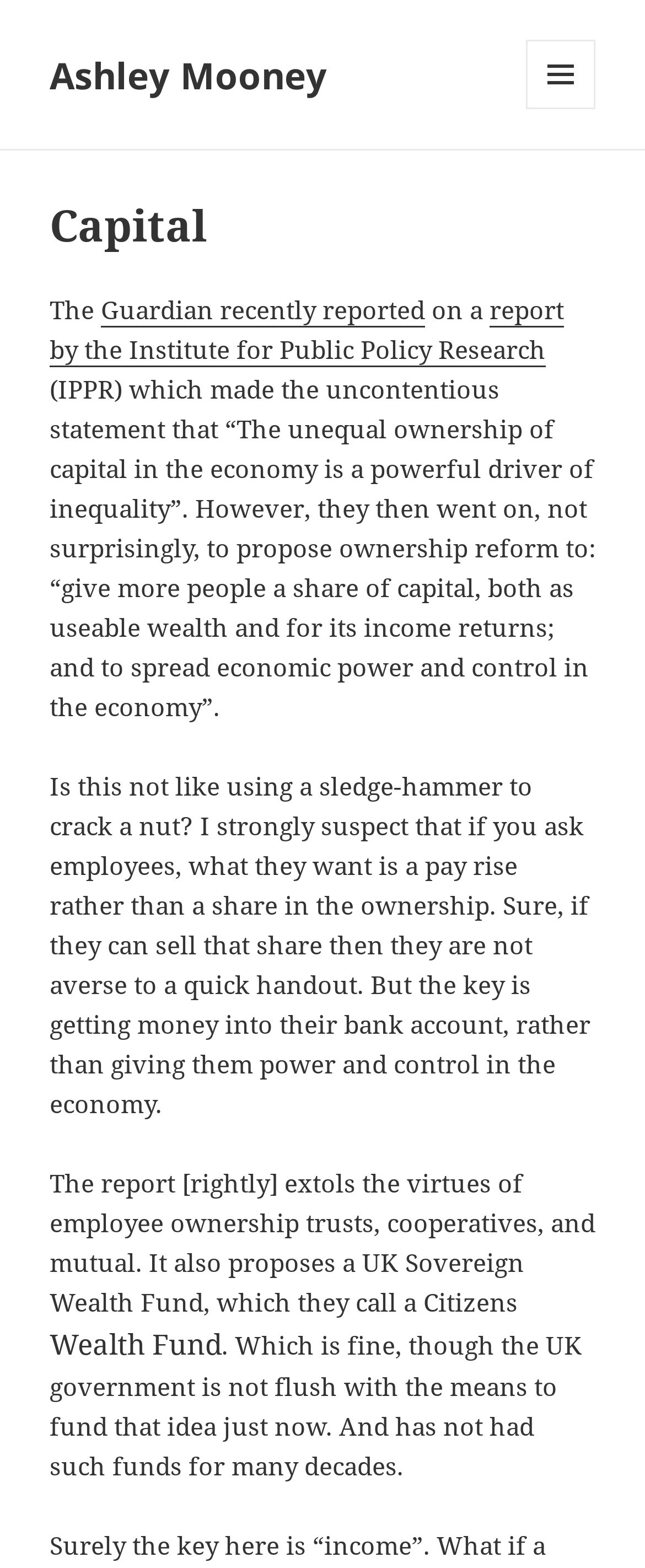Describe every aspect of the webpage comprehensively.

The webpage is about the topic of capital and its relation to inequality, with a focus on a report by the Institute for Public Policy Research (IPPR). At the top left of the page, there is a link to "Ashley Mooney", which is likely the author's name. Next to it, on the top right, is a button labeled "MENU AND WIDGETS" that controls secondary content.

Below the top section, there is a header with the title "Capital" in large font. Underneath the header, there is a block of text that discusses the IPPR report, which suggests that the unequal ownership of capital is a driver of inequality and proposes ownership reform to give more people a share of capital. The text also includes the author's opinion on the report, questioning whether the proposed solutions are necessary and suggesting that employees would rather have a pay rise than a share in ownership.

The text is divided into several paragraphs, with links to external sources, such as "The Guardian" and the IPPR report, scattered throughout. The author also mentions employee ownership trusts, cooperatives, and mutuals as virtues, as well as a proposed UK Sovereign Wealth Fund. The final paragraph expresses skepticism about the feasibility of funding such a fund, given the UK government's financial situation.

Overall, the webpage appears to be a blog post or opinion piece discussing the topic of capital and inequality, with a focus on the IPPR report and the author's critique of its proposals.